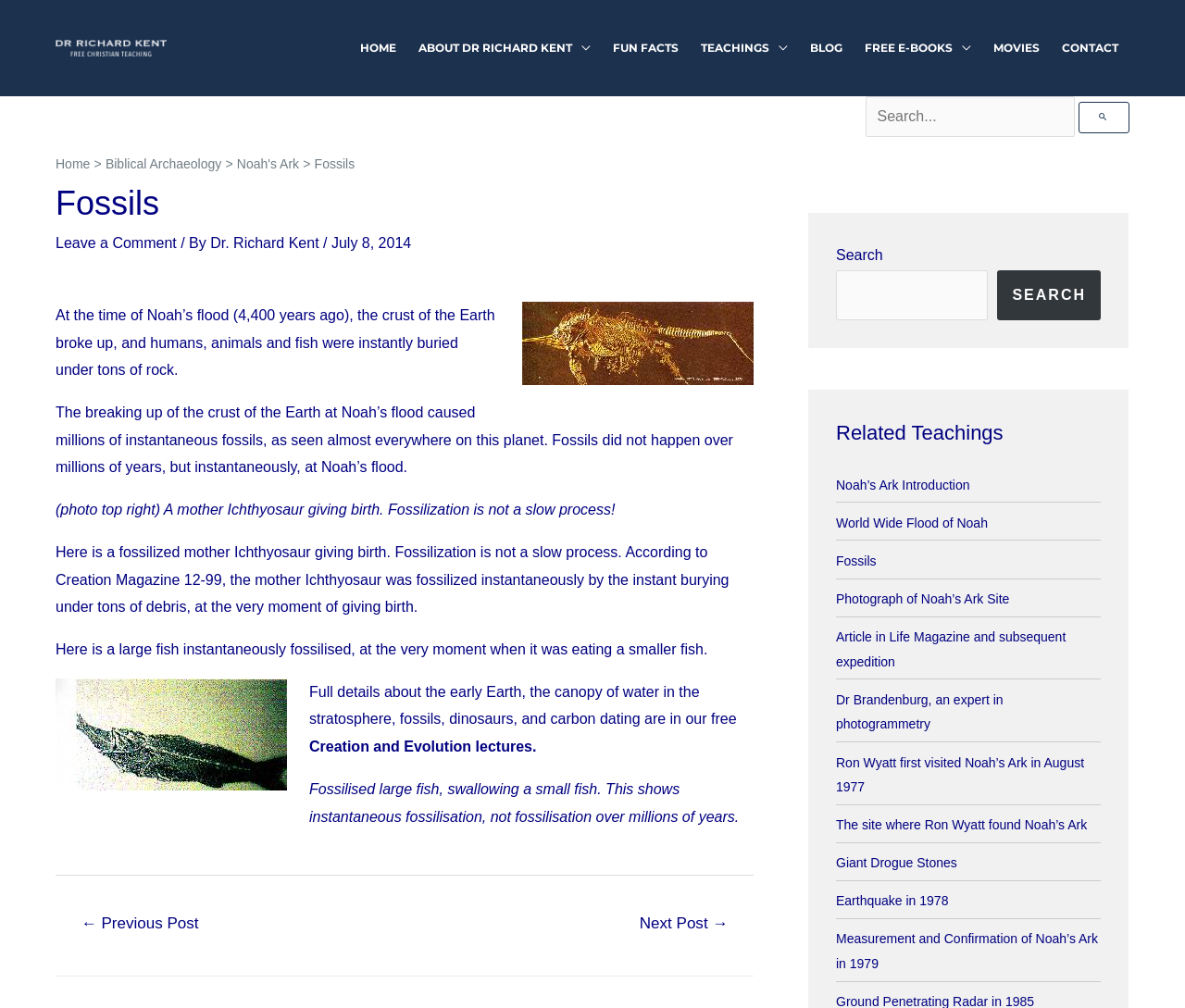What is the name of the creature shown in the image?
Please answer the question with a detailed response using the information from the screenshot.

The image shows a fossilized Ichthyosaur, which is a type of marine reptile, and is described in the article as a mother Ichthyosaur giving birth.